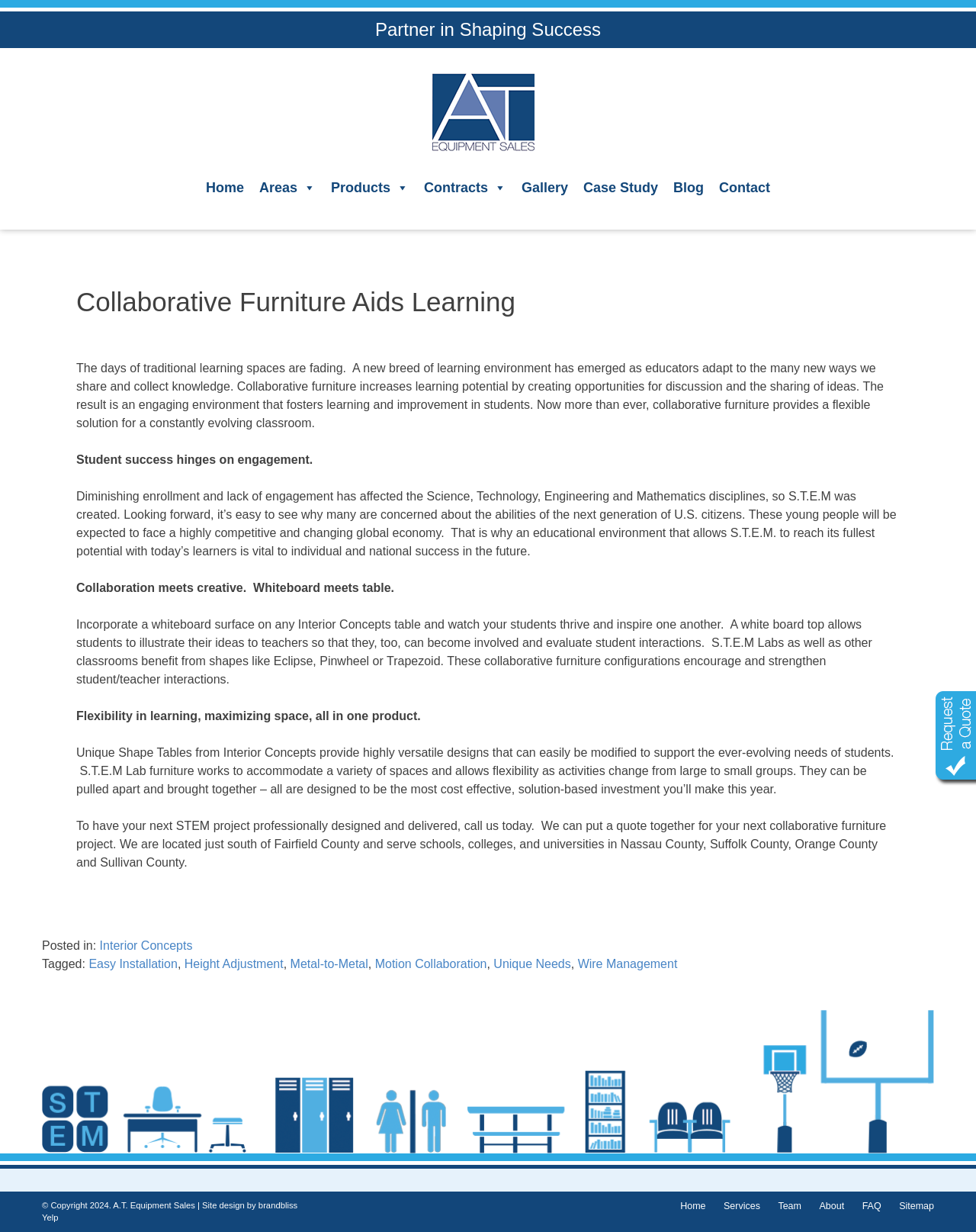Identify the bounding box coordinates for the element you need to click to achieve the following task: "Click on the 'Contact' link". The coordinates must be four float values ranging from 0 to 1, formatted as [left, top, right, bottom].

[0.729, 0.14, 0.797, 0.165]